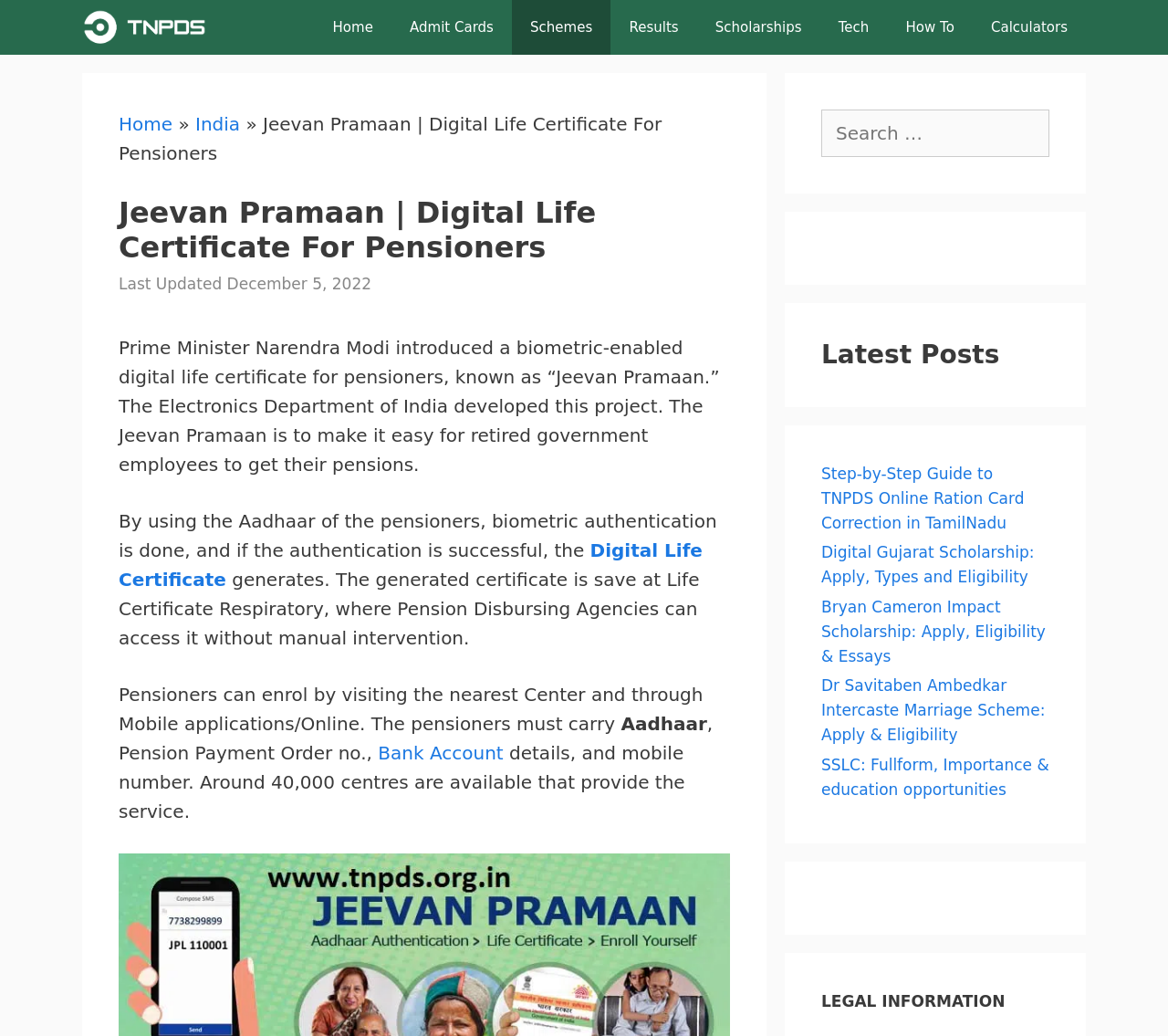Reply to the question with a single word or phrase:
What is Jeevan Pramaan?

Digital Life Certificate For Pensioners